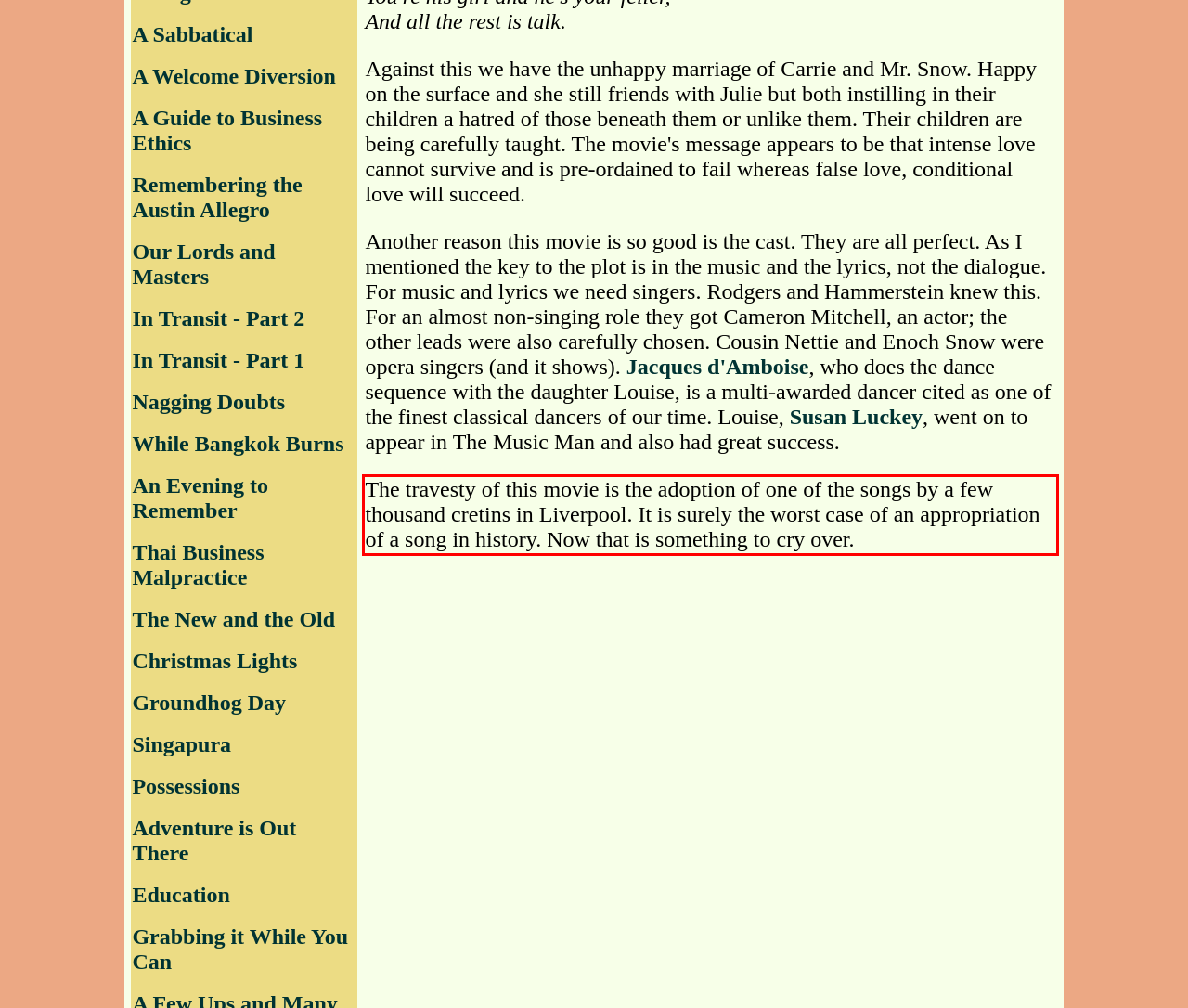Please identify the text within the red rectangular bounding box in the provided webpage screenshot.

The travesty of this movie is the adoption of one of the songs by a few thousand cretins in Liverpool. It is surely the worst case of an appropriation of a song in history. Now that is something to cry over.